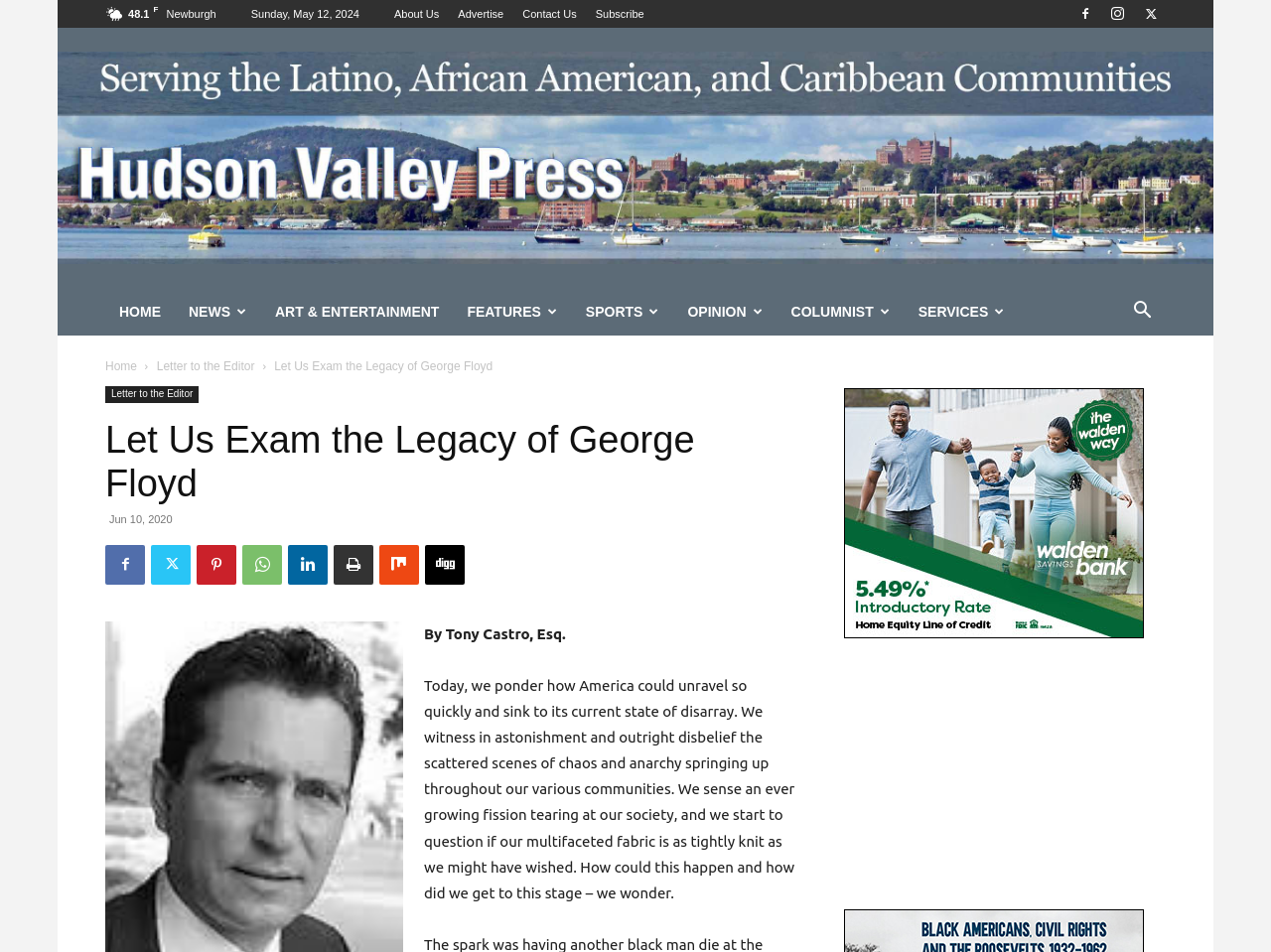How many social media links are there?
Provide a thorough and detailed answer to the question.

I found the social media links by looking at the link elements within the article section, which contain icons and have bounding box coordinates that indicate they are located near each other. There are 7 such links.